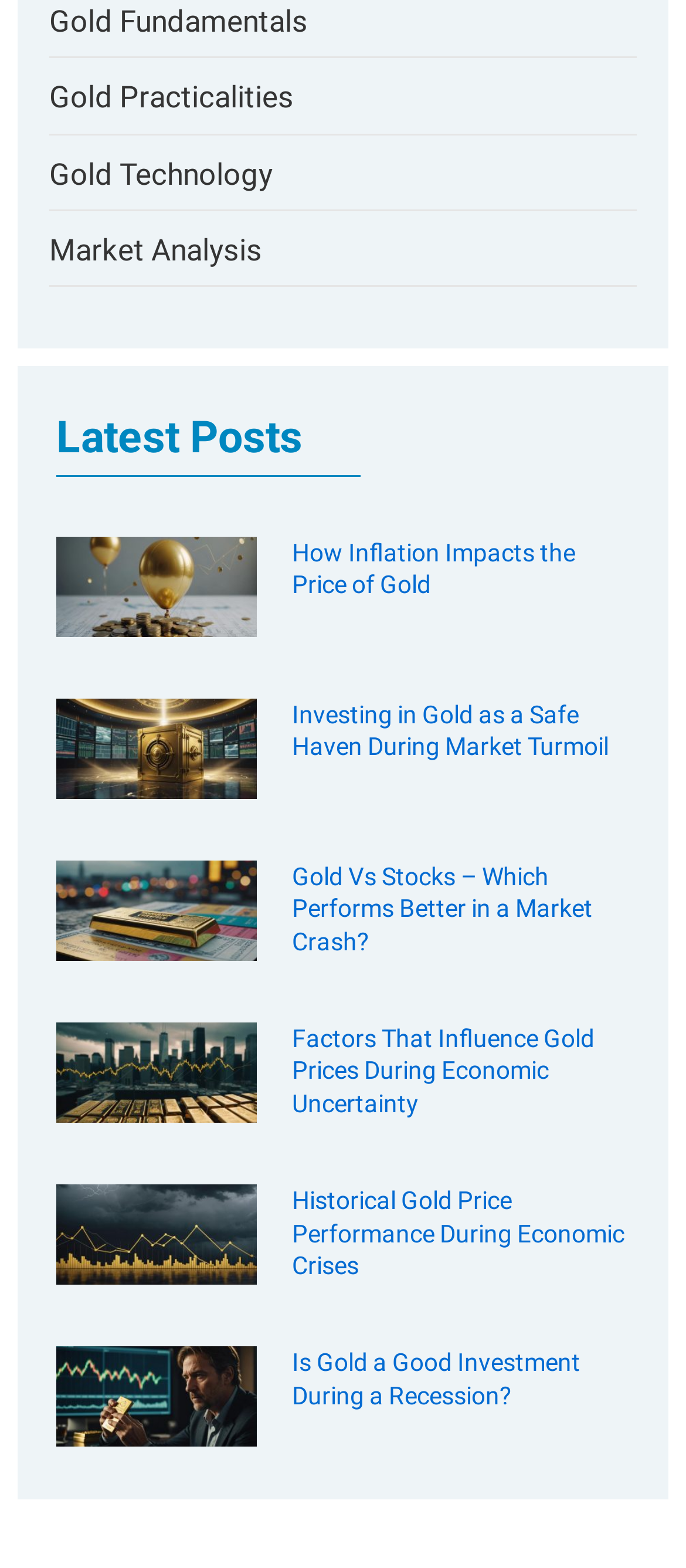Give a one-word or short phrase answer to the question: 
How many articles are on this webpage?

6